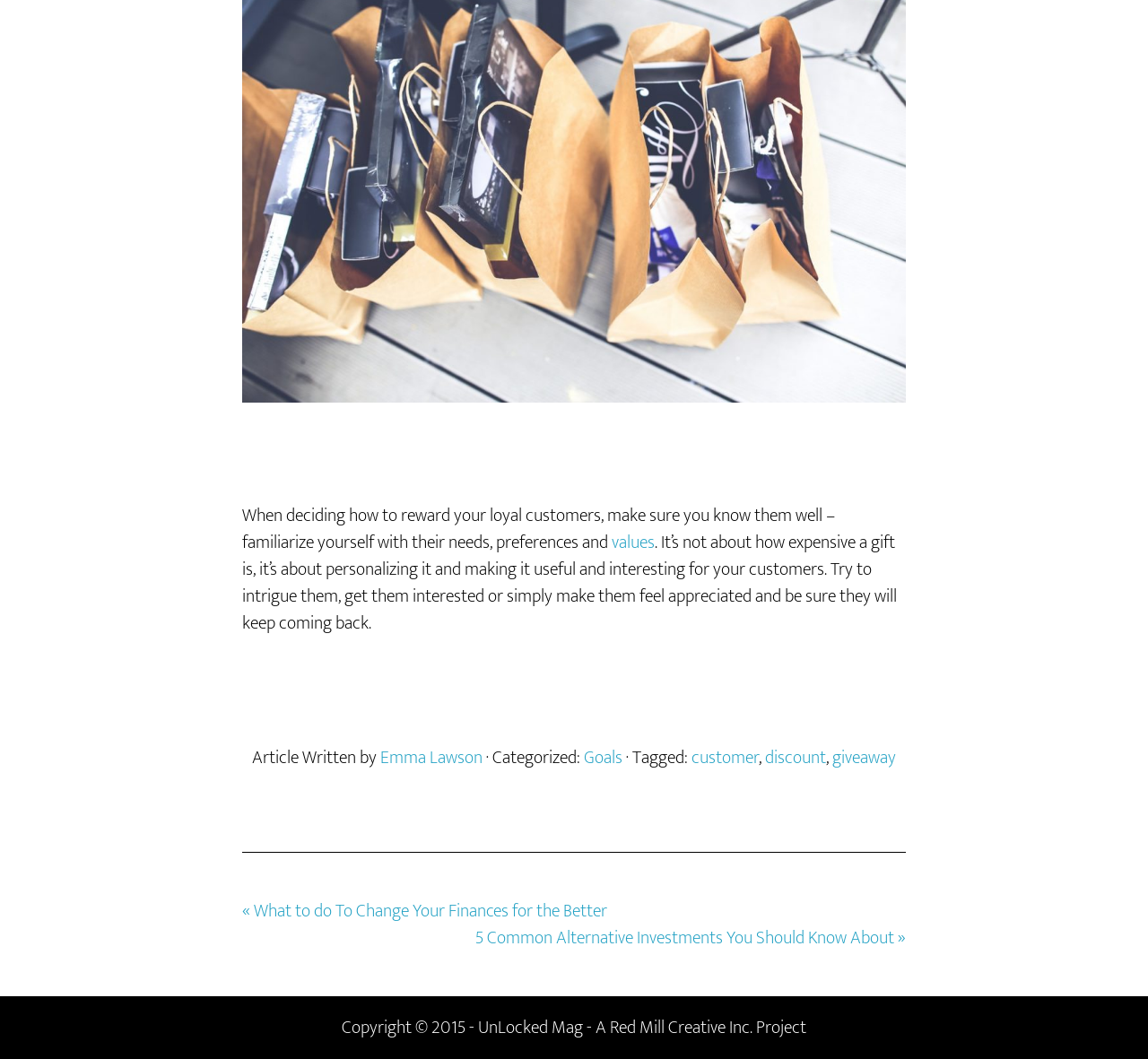Please locate the bounding box coordinates of the element that needs to be clicked to achieve the following instruction: "explore the article about goals". The coordinates should be four float numbers between 0 and 1, i.e., [left, top, right, bottom].

[0.509, 0.701, 0.542, 0.73]